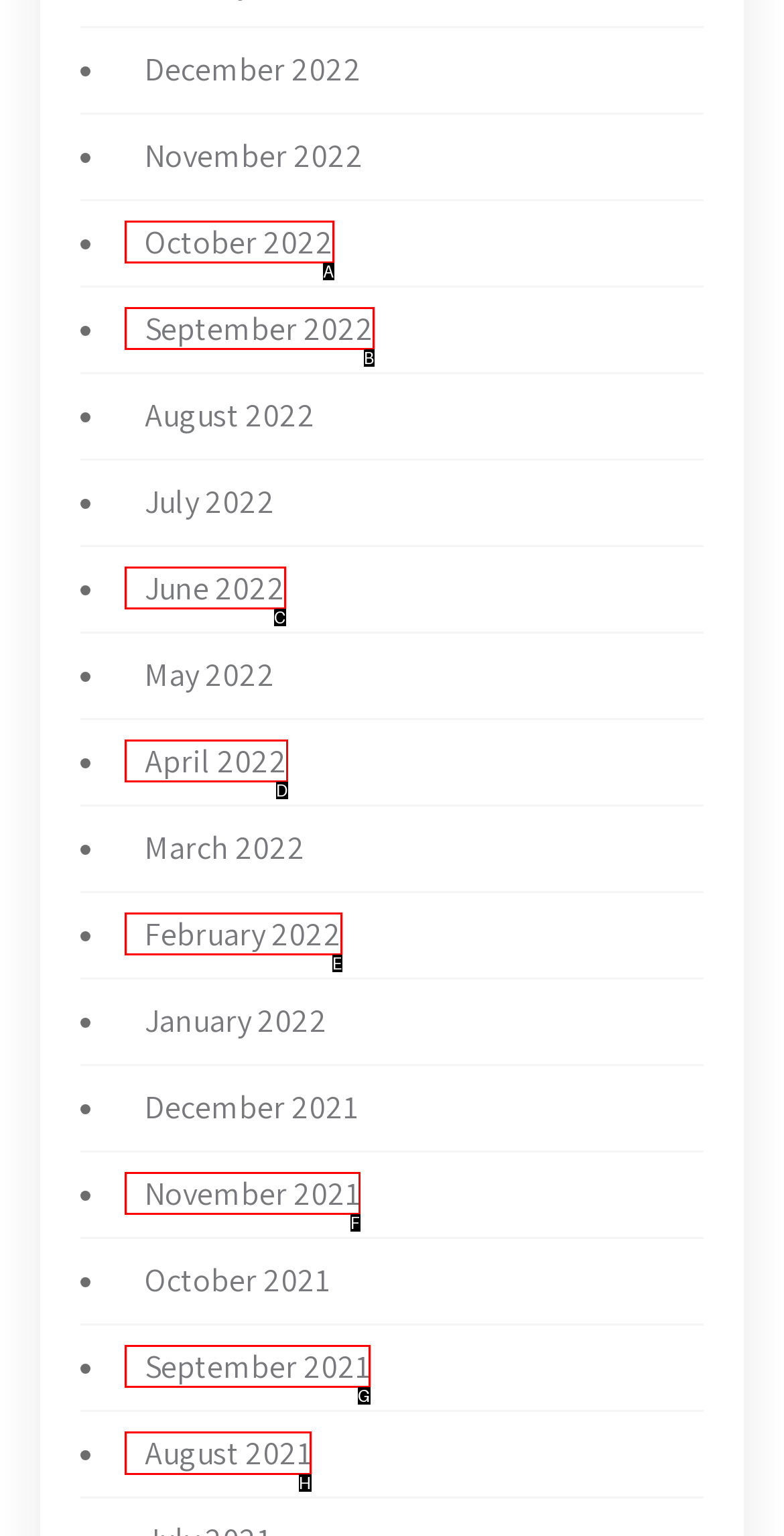Select the appropriate HTML element that needs to be clicked to execute the following task: Visit 'Japanese woman in Kimono'. Respond with the letter of the option.

None